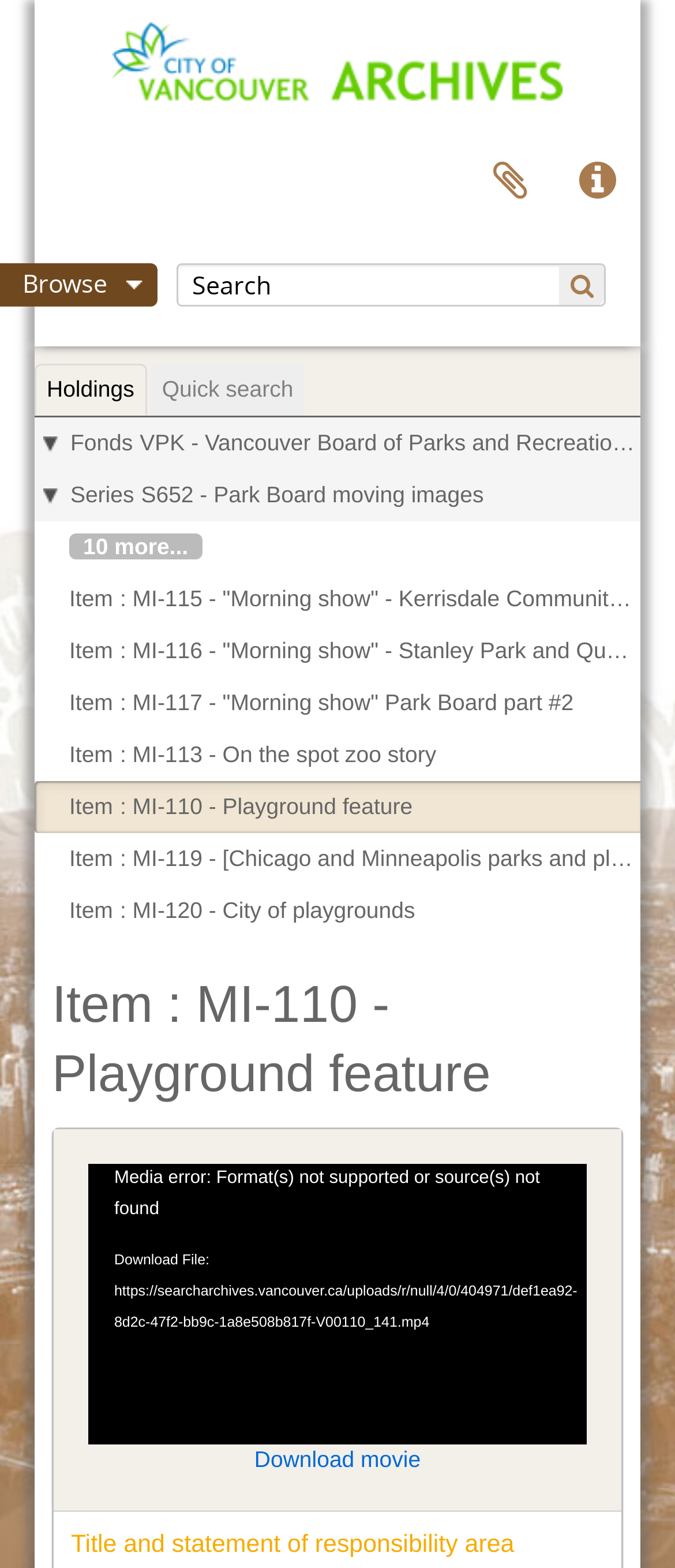Reply to the question with a single word or phrase:
What is the function of the button with the '' icon?

Clipboard